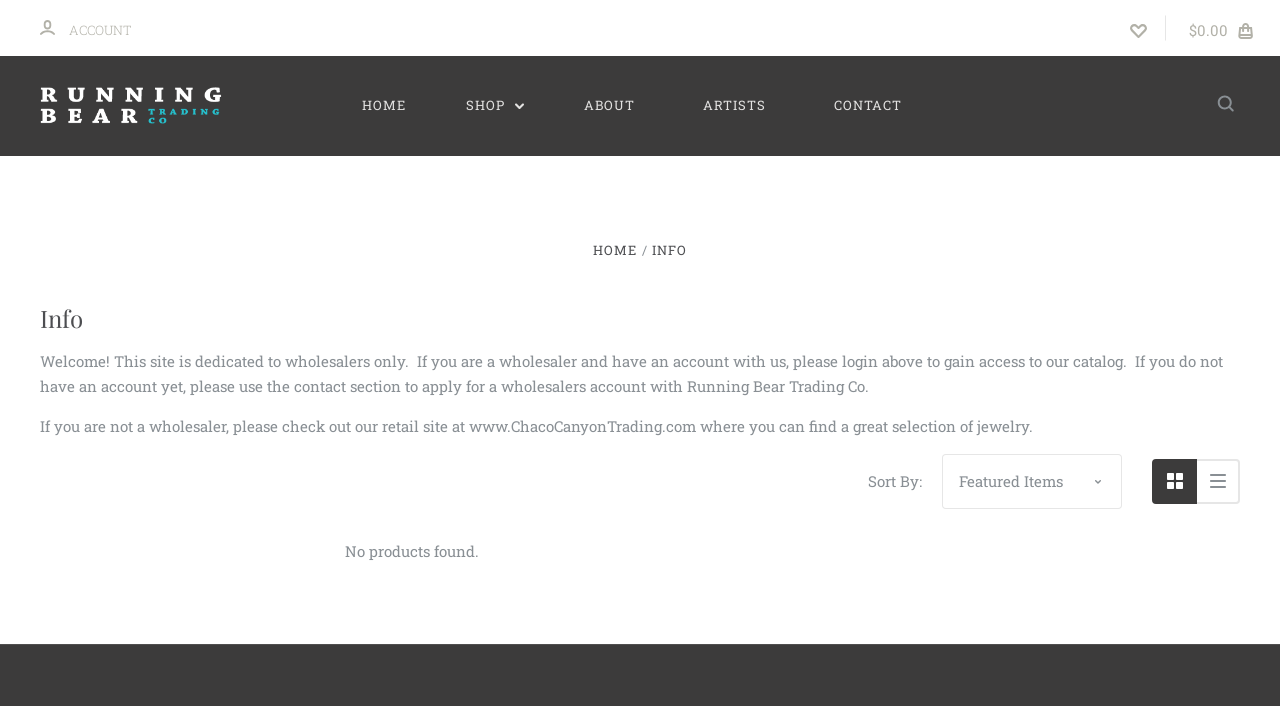How many links are there in the top navigation bar?
From the details in the image, answer the question comprehensively.

I counted the number of link elements in the top navigation bar, which includes 'HOME', 'SHOP', 'ABOUT', 'ARTISTS', and 'CONTACT'.